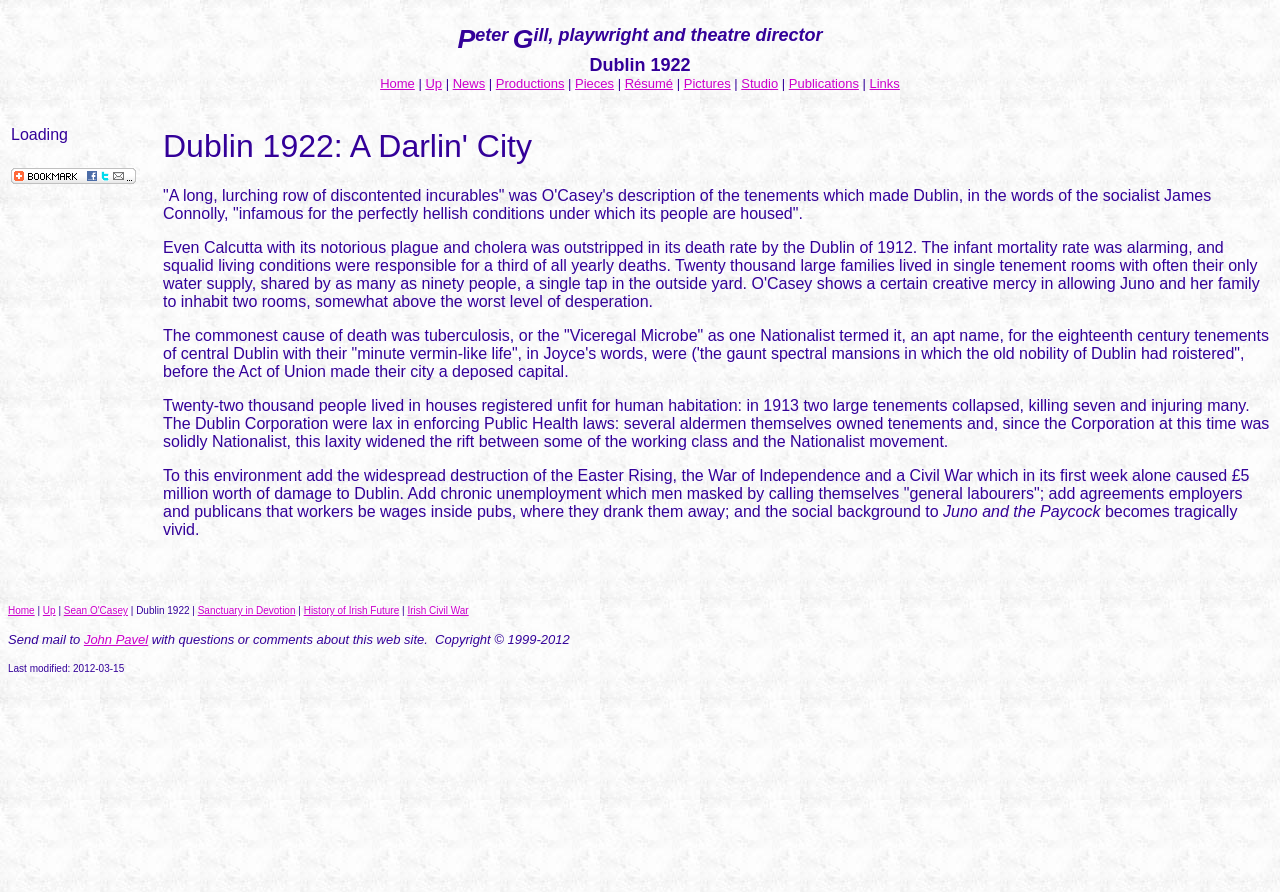Identify the bounding box coordinates for the element you need to click to achieve the following task: "Read about Dublin 1922". Provide the bounding box coordinates as four float numbers between 0 and 1, in the form [left, top, right, bottom].

[0.127, 0.12, 0.994, 0.66]